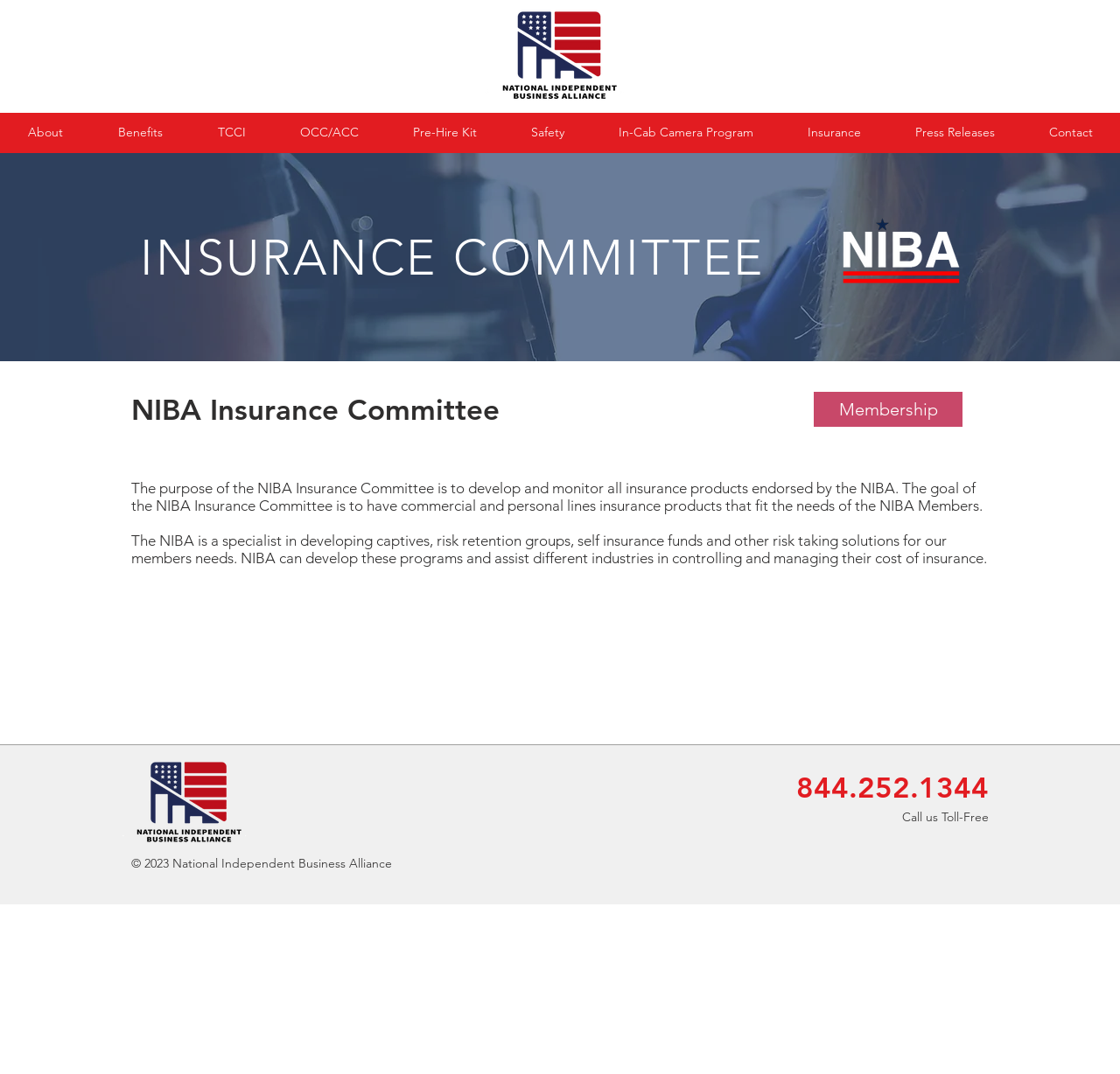Please mark the bounding box coordinates of the area that should be clicked to carry out the instruction: "Call the toll-free number".

[0.711, 0.717, 0.883, 0.749]